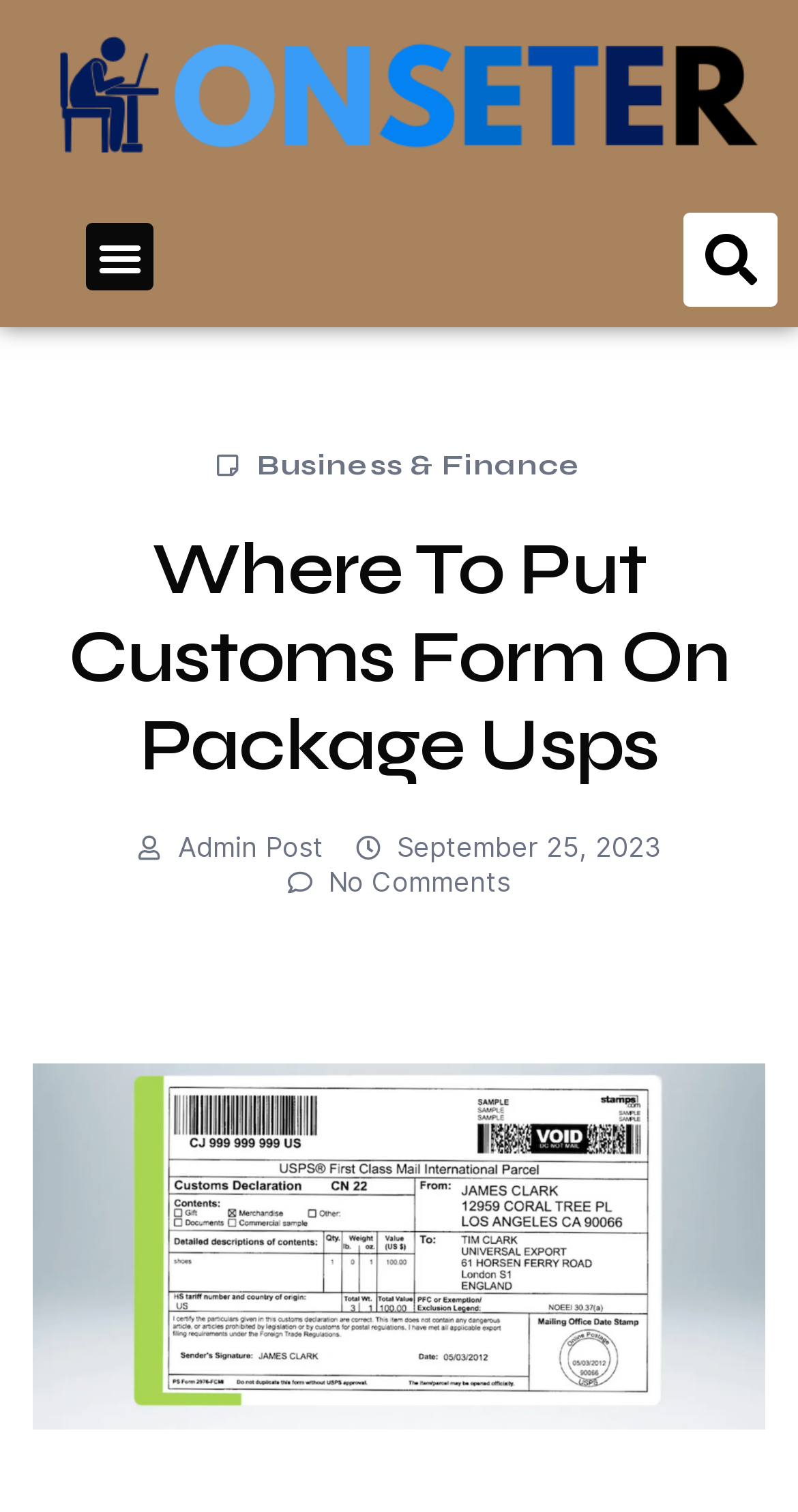Locate the UI element that matches the description Menu in the webpage screenshot. Return the bounding box coordinates in the format (top-left x, top-left y, bottom-right x, bottom-right y), with values ranging from 0 to 1.

[0.108, 0.147, 0.192, 0.192]